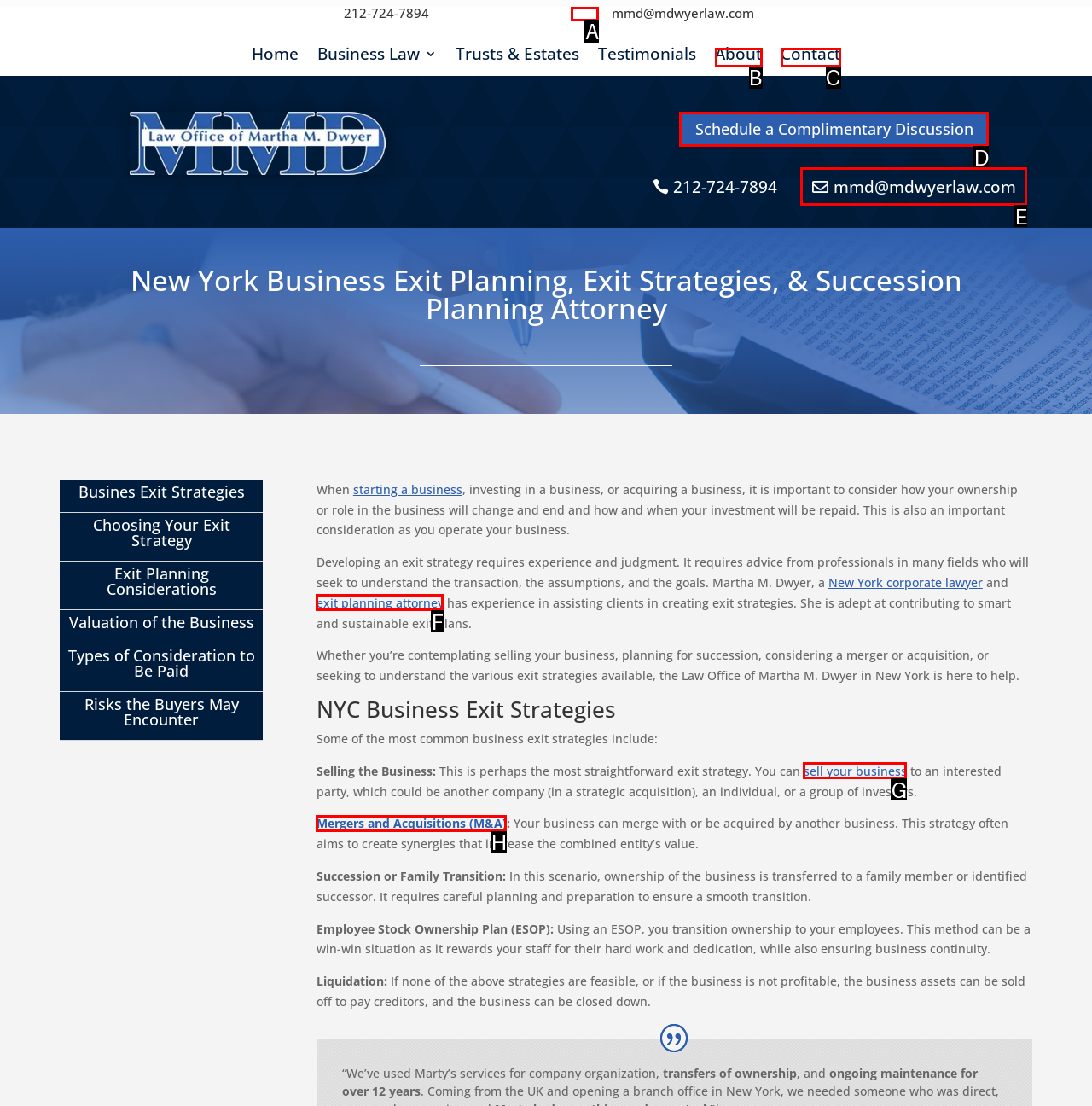From the given choices, determine which HTML element matches the description: Schedule a Complimentary Discussion. Reply with the appropriate letter.

D